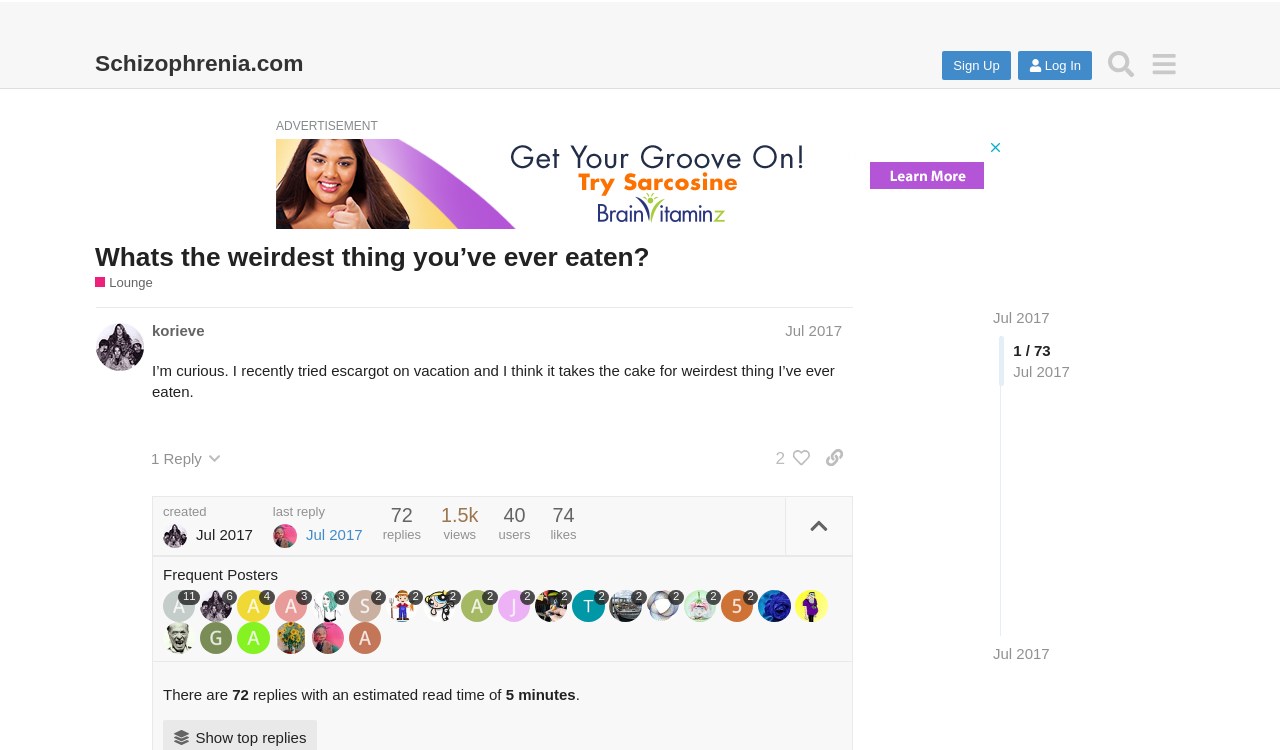Specify the bounding box coordinates of the element's area that should be clicked to execute the given instruction: "Search for something". The coordinates should be four float numbers between 0 and 1, i.e., [left, top, right, bottom].

[0.859, 0.057, 0.892, 0.114]